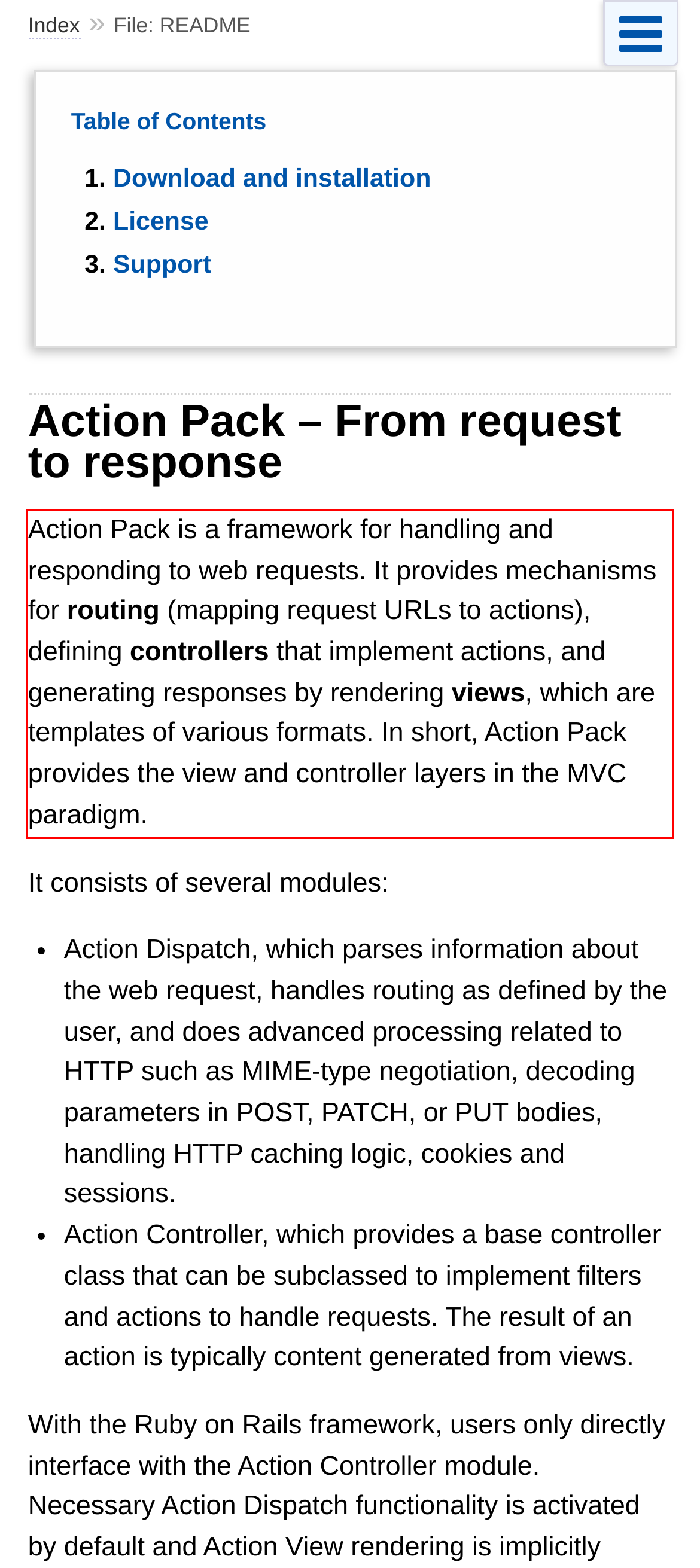Extract and provide the text found inside the red rectangle in the screenshot of the webpage.

Action Pack is a framework for handling and responding to web requests. It provides mechanisms for routing (mapping request URLs to actions), defining controllers that implement actions, and generating responses by rendering views, which are templates of various formats. In short, Action Pack provides the view and controller layers in the MVC paradigm.